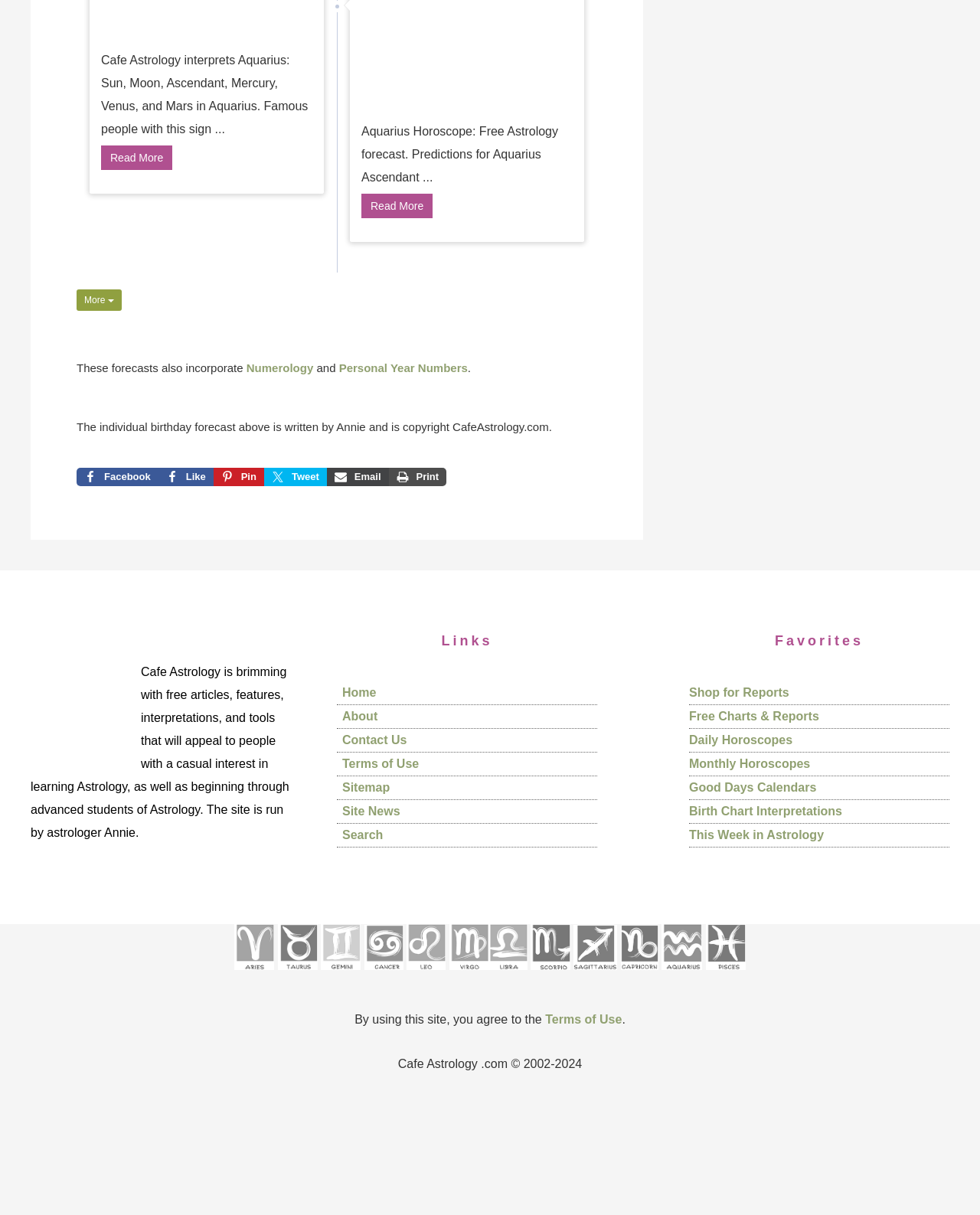Give the bounding box coordinates for this UI element: "Print". The coordinates should be four float numbers between 0 and 1, arranged as [left, top, right, bottom].

[0.396, 0.385, 0.456, 0.4]